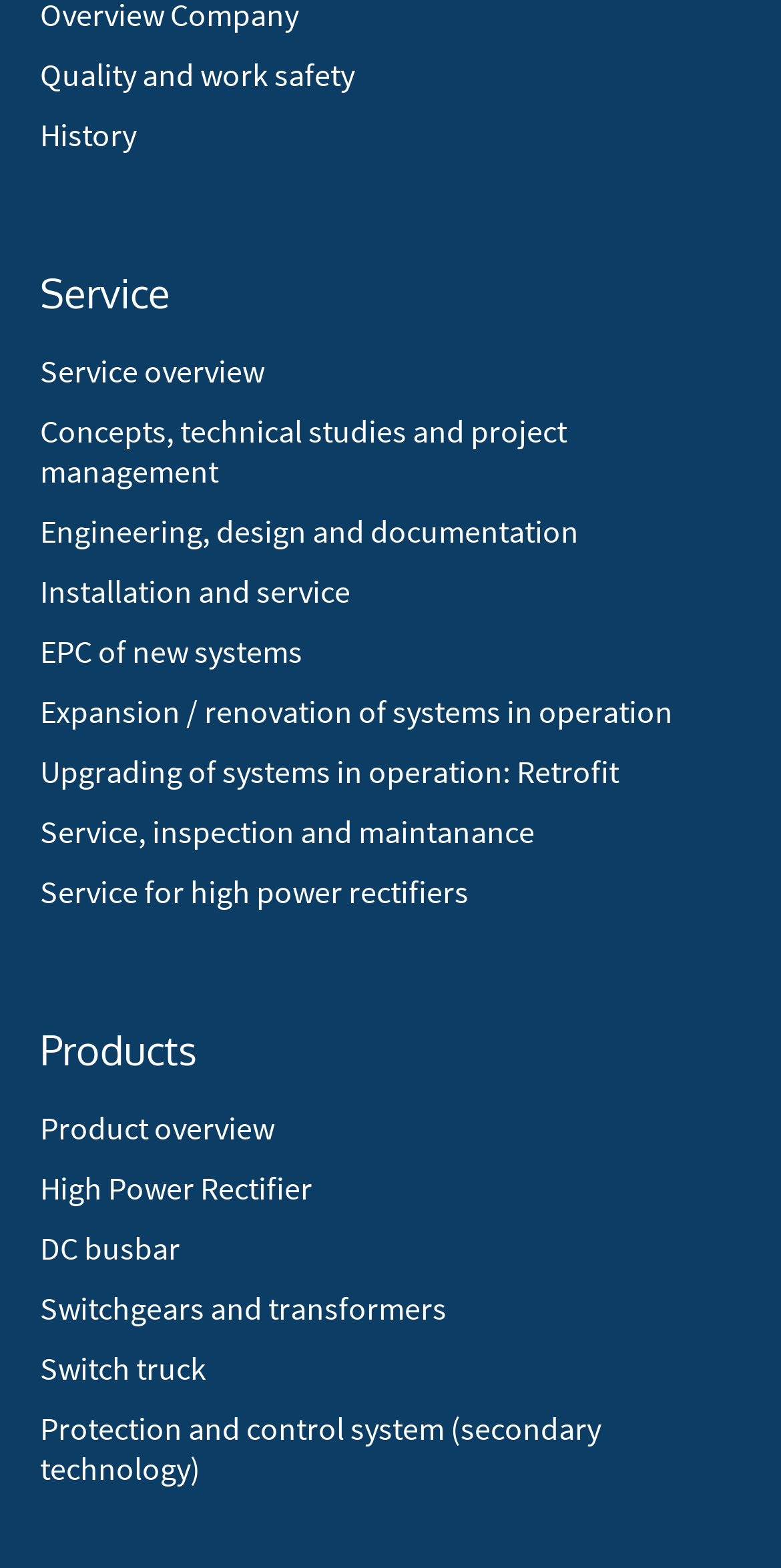Identify the bounding box coordinates of the element to click to follow this instruction: 'View Service overview'. Ensure the coordinates are four float values between 0 and 1, provided as [left, top, right, bottom].

[0.051, 0.224, 0.949, 0.249]